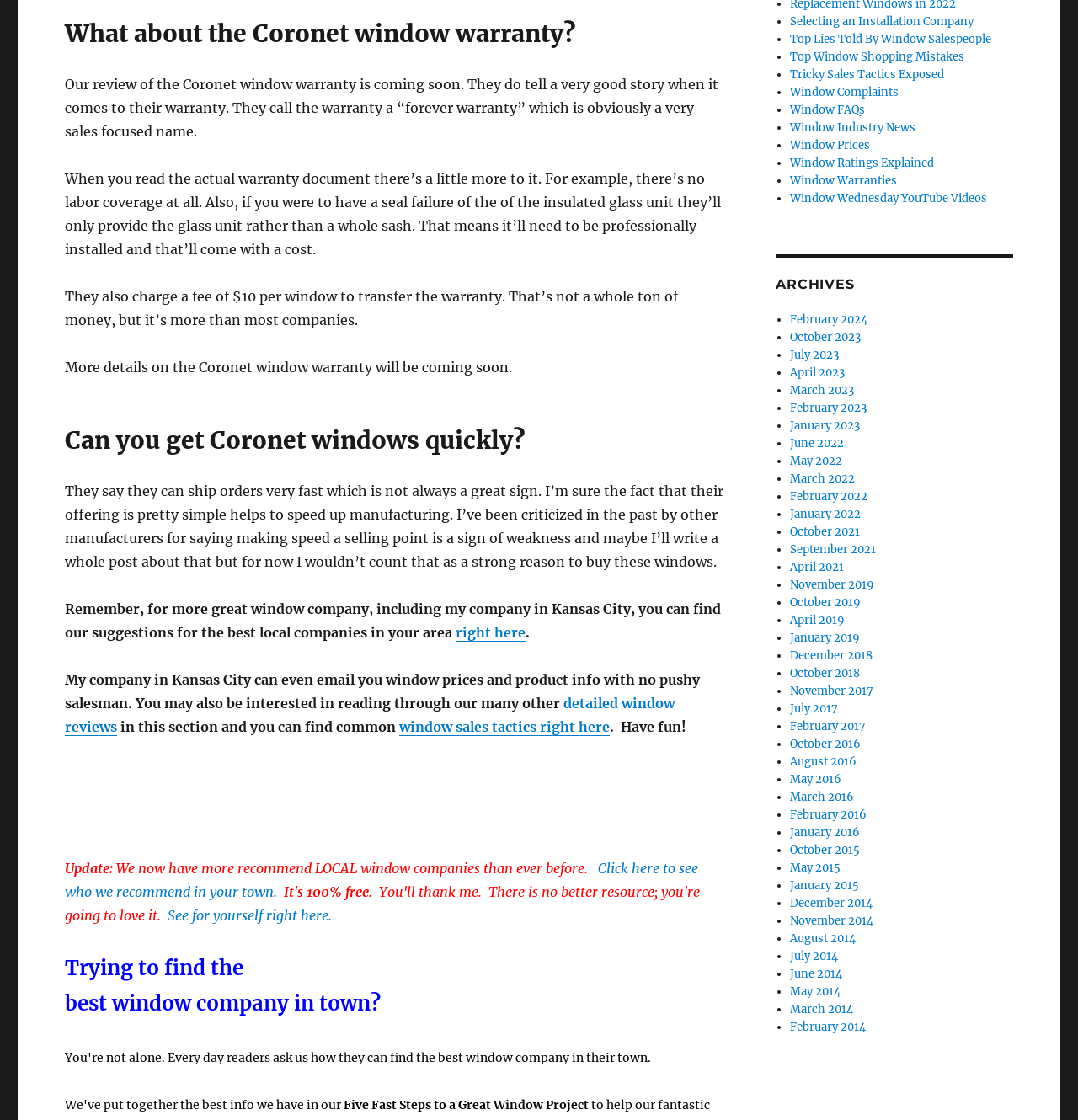Find the coordinates for the bounding box of the element with this description: "Window Ratings Explained".

[0.733, 0.139, 0.866, 0.152]